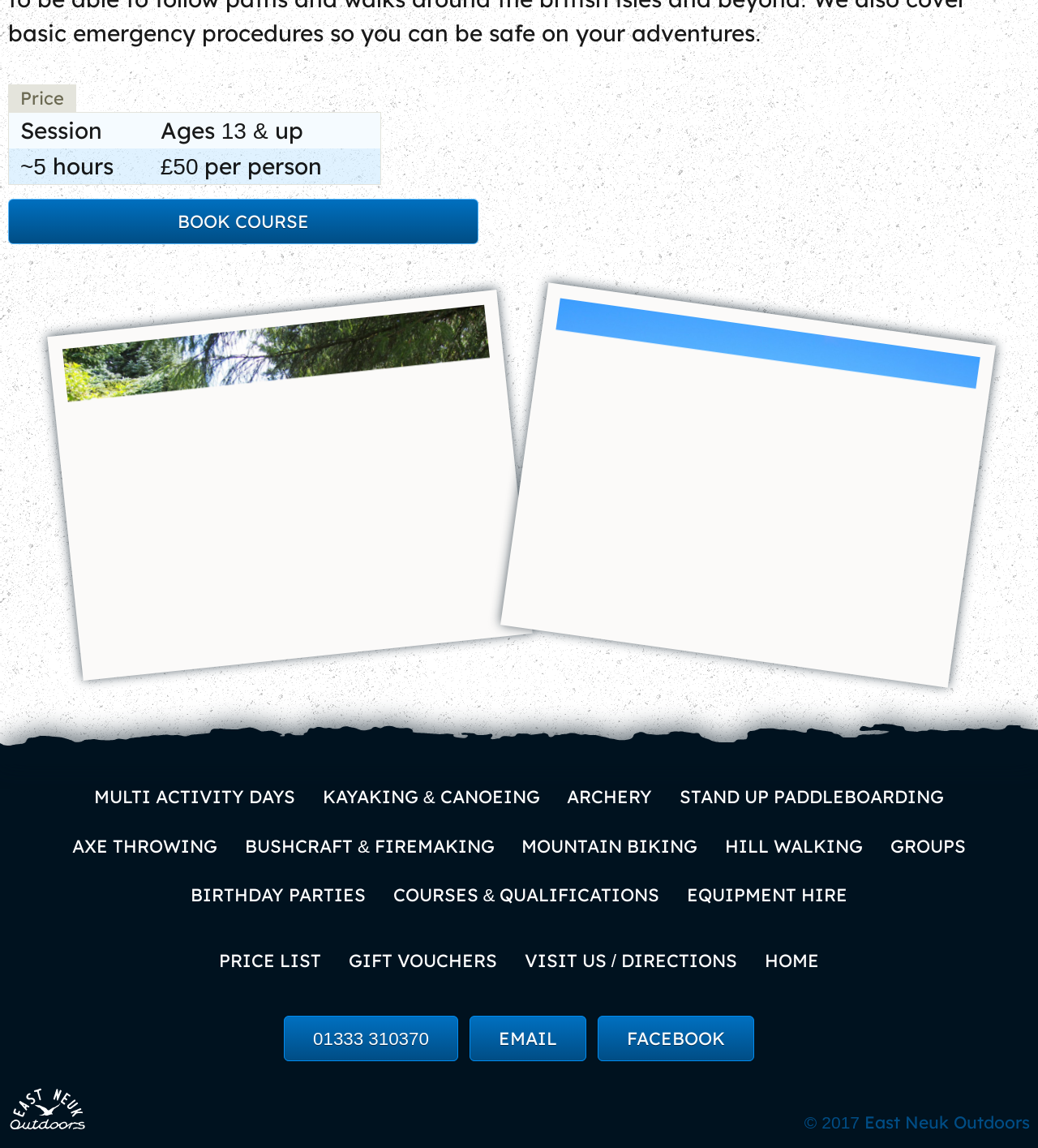Analyze the image and deliver a detailed answer to the question: What is the company name?

I found the answer by looking at the link at the bottom of the page with the text 'East Neuk Outdoors'.